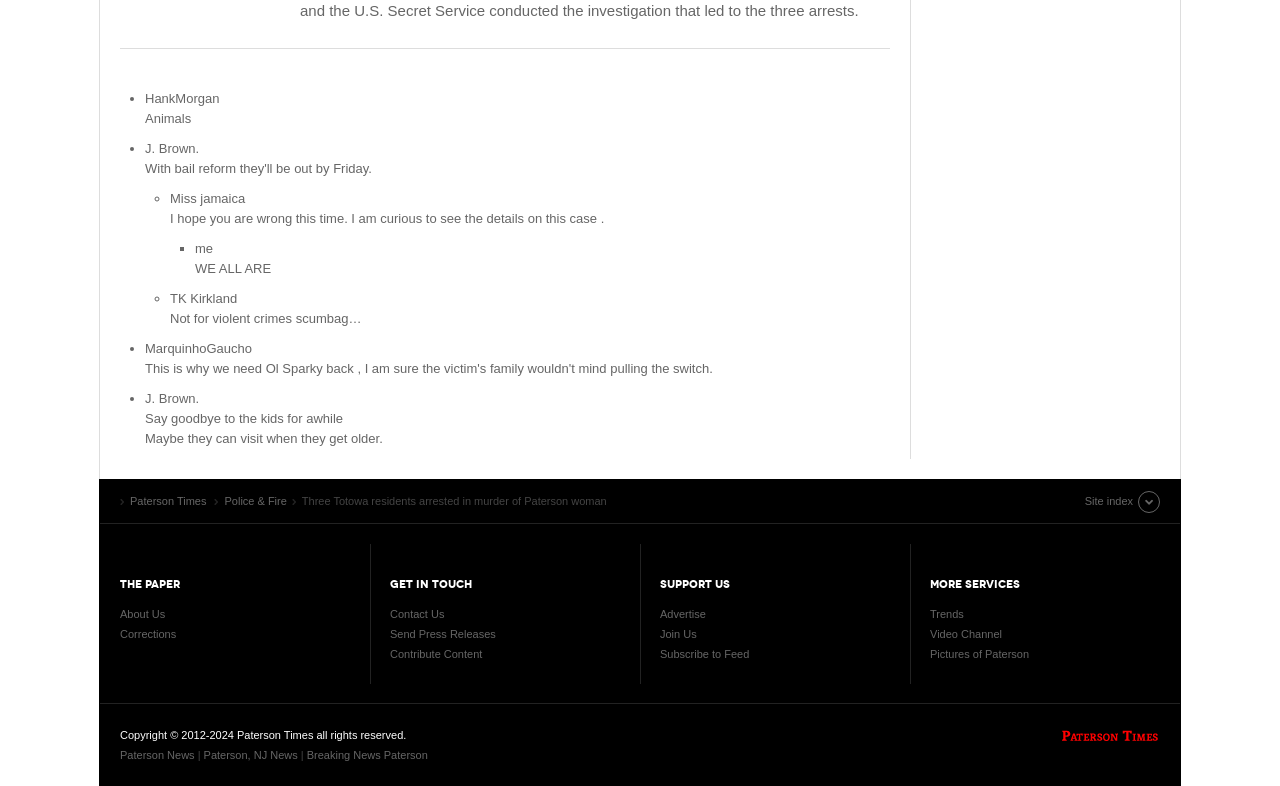How many sections are there in the footer? Observe the screenshot and provide a one-word or short phrase answer.

4